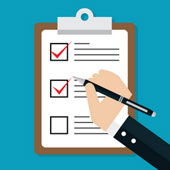From the image, can you give a detailed response to the question below:
What is the hand poised with?

The hand is poised with a pen, suggesting that the user is actively marking off completed items on the checklist, emphasizing the efficiency and reliability of the service in handling various tasks.